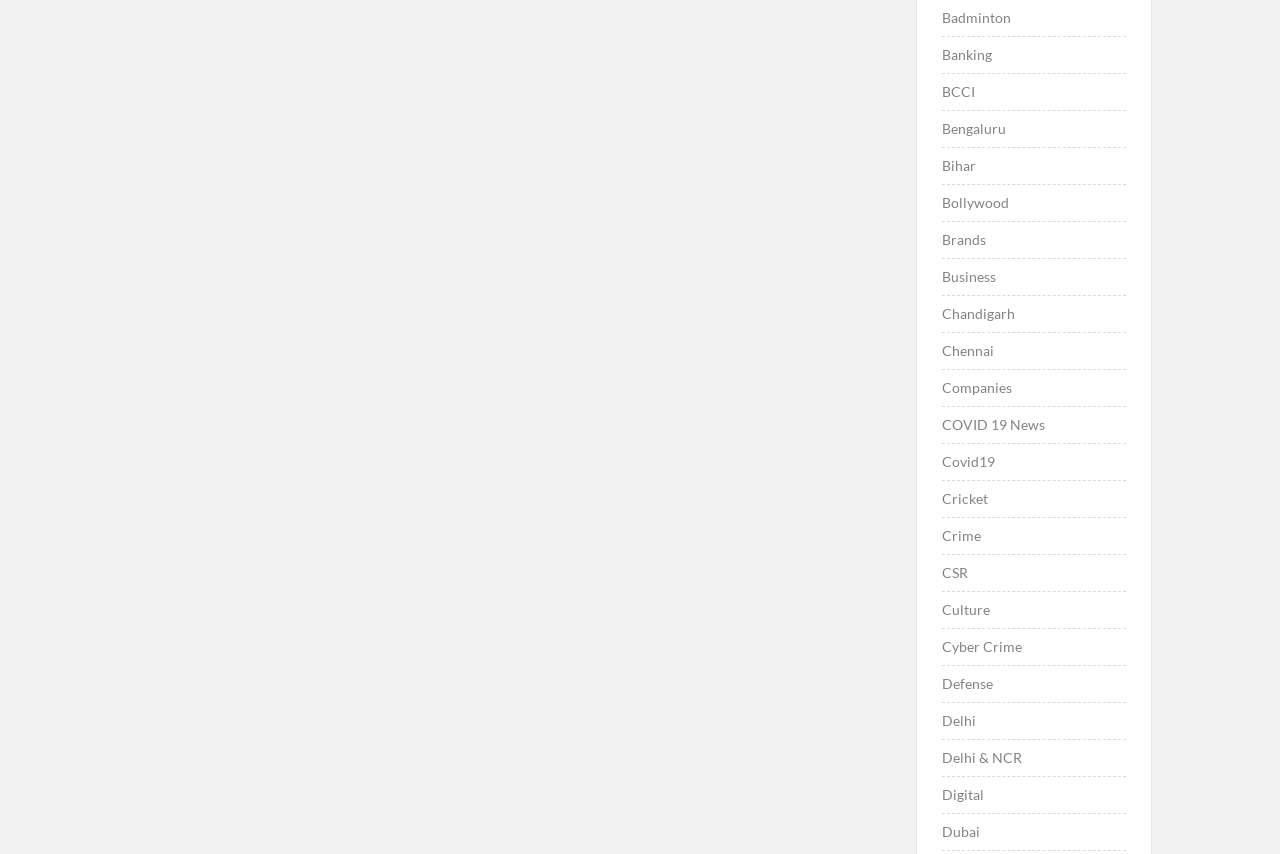What is the link between 'BCCI' and 'Cricket'?
Provide a short answer using one word or a brief phrase based on the image.

They are related to cricket